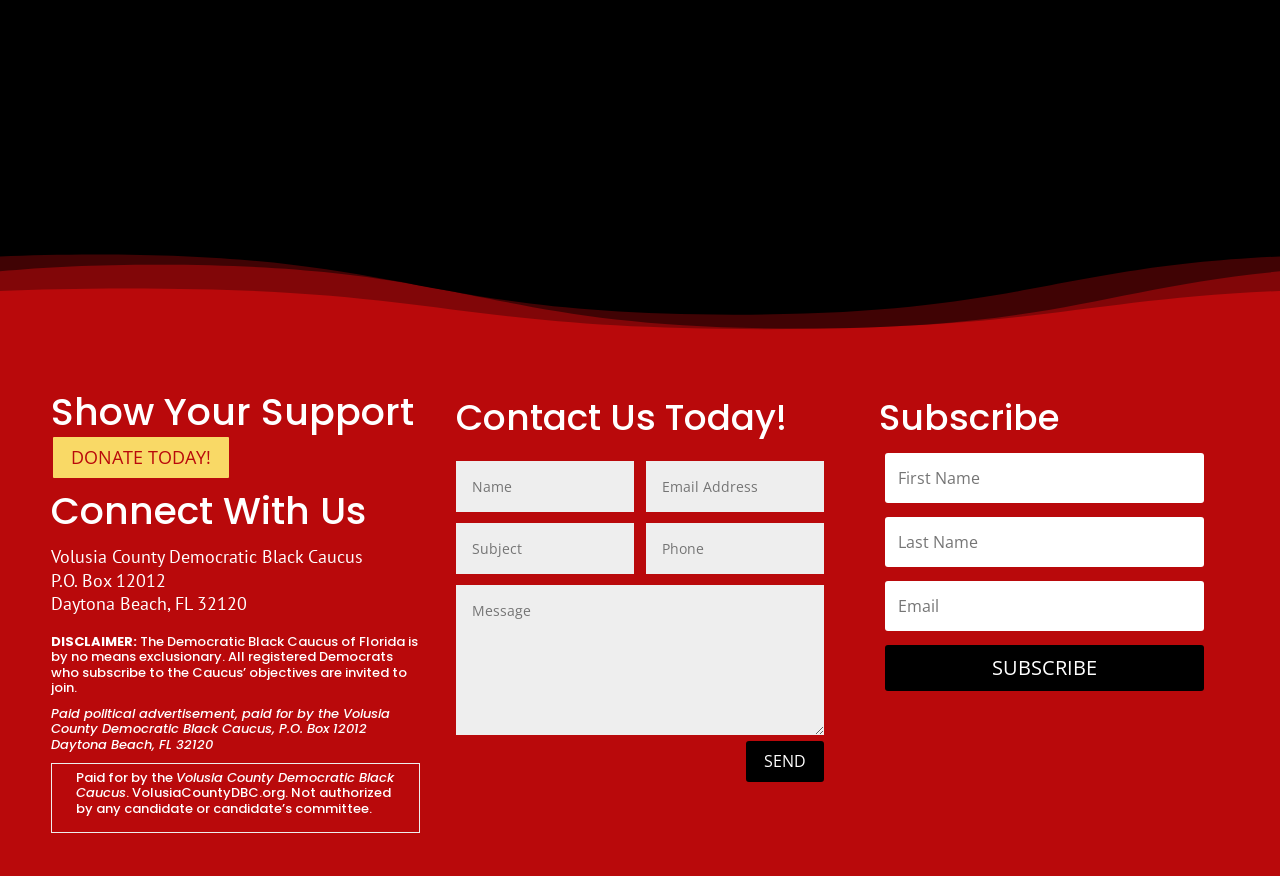What is the purpose of the 'Meet Our Leaders' section?
Using the information from the image, provide a comprehensive answer to the question.

The 'Meet Our Leaders' section is likely intended to introduce the leaders of the Volusia County Democratic Black Caucus, as indicated by the heading 'Meet Our Leaders' and the static text 'Meet the individuals who stepped up to leadership'.